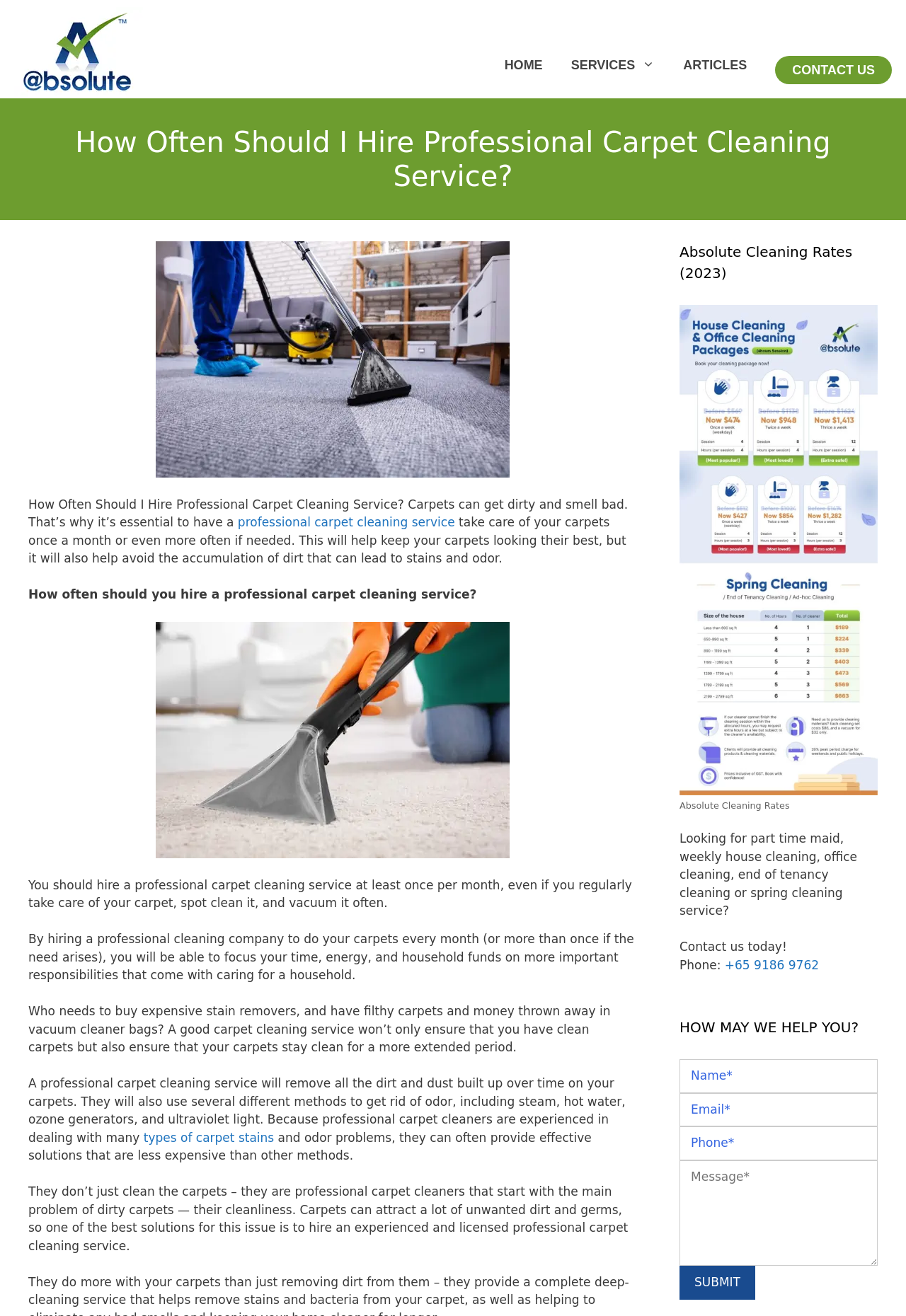Provide the bounding box coordinates of the HTML element described as: "+65 9186 9762". The bounding box coordinates should be four float numbers between 0 and 1, i.e., [left, top, right, bottom].

[0.8, 0.728, 0.904, 0.739]